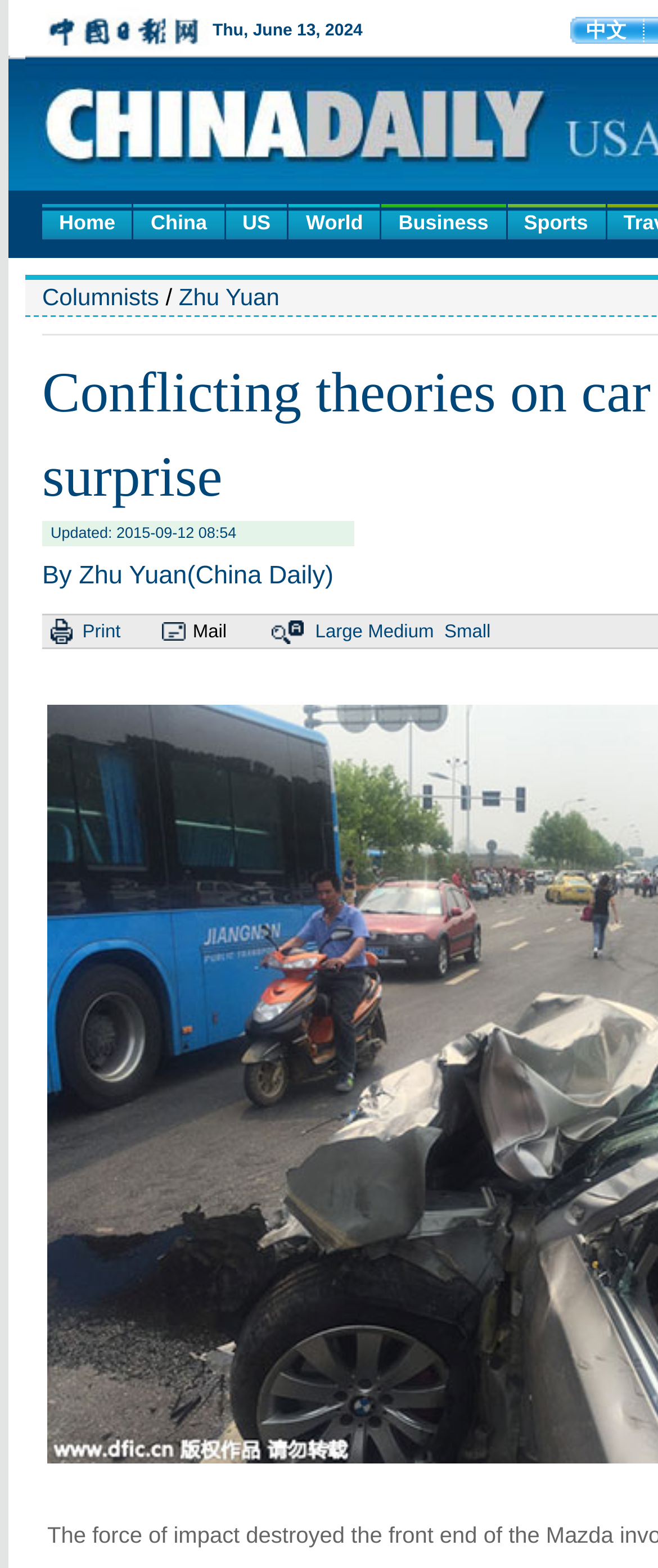For the following element description, predict the bounding box coordinates in the format (top-left x, top-left y, bottom-right x, bottom-right y). All values should be floating point numbers between 0 and 1. Description: Home

None